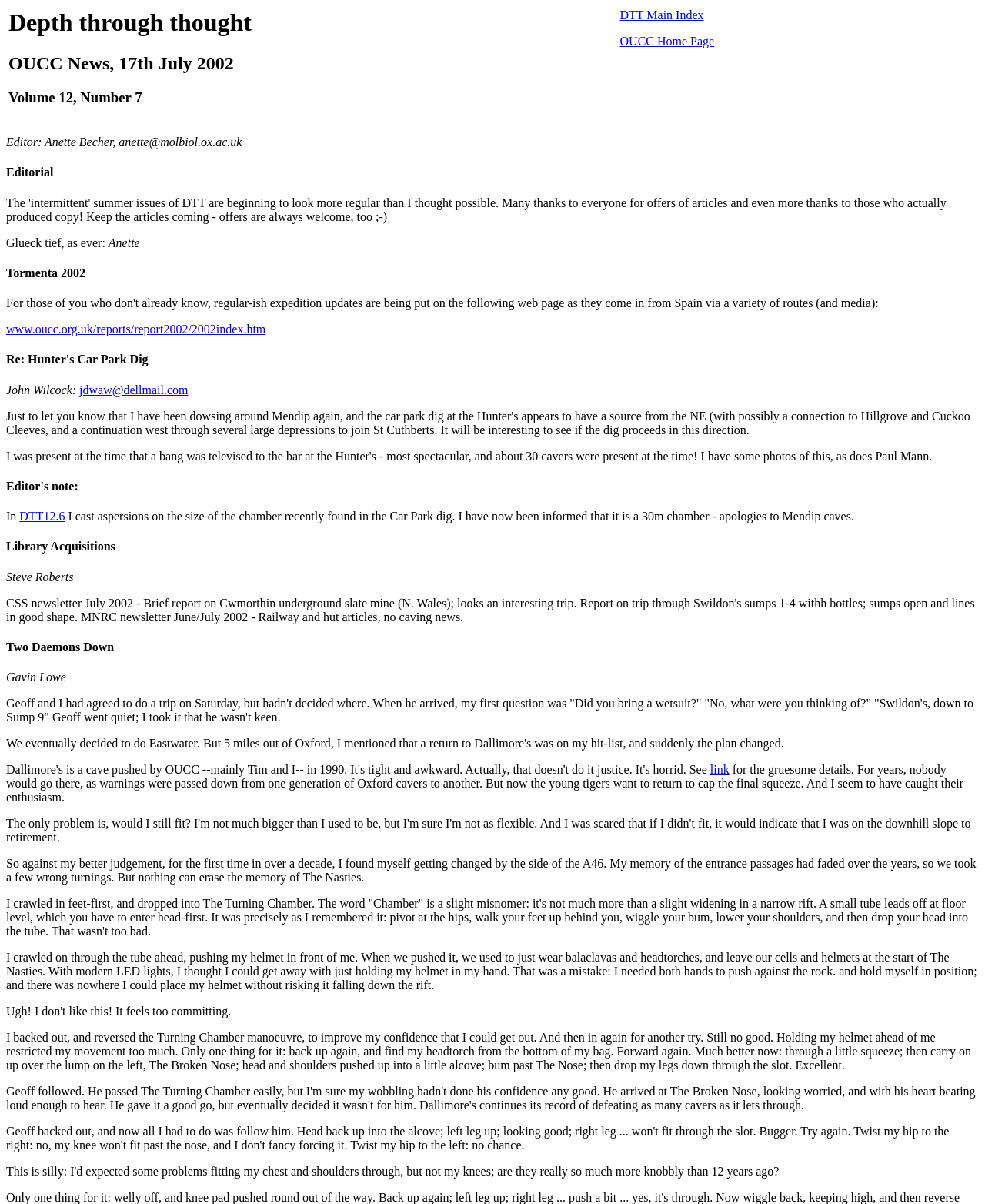Using a single word or phrase, answer the following question: 
What is the URL of the report 2002 index?

www.oucc.org.uk/reports/report2002/2002index.htm